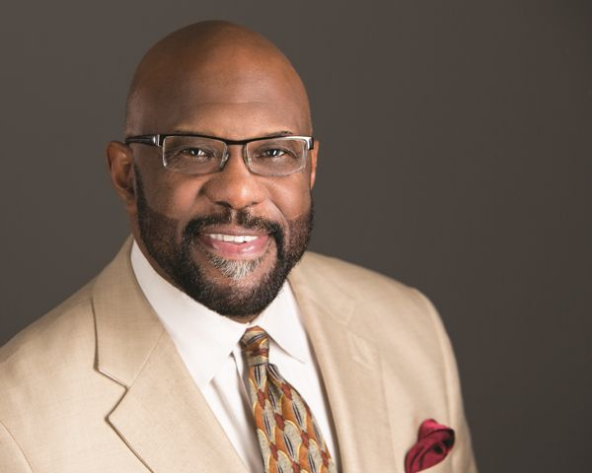What is Dr. Morgan's attire in the image?
From the details in the image, answer the question comprehensively.

According to the caption, Dr. Charles Morgan is shown wearing a stylish beige suit, which suggests that his attire in the image is a beige suit.